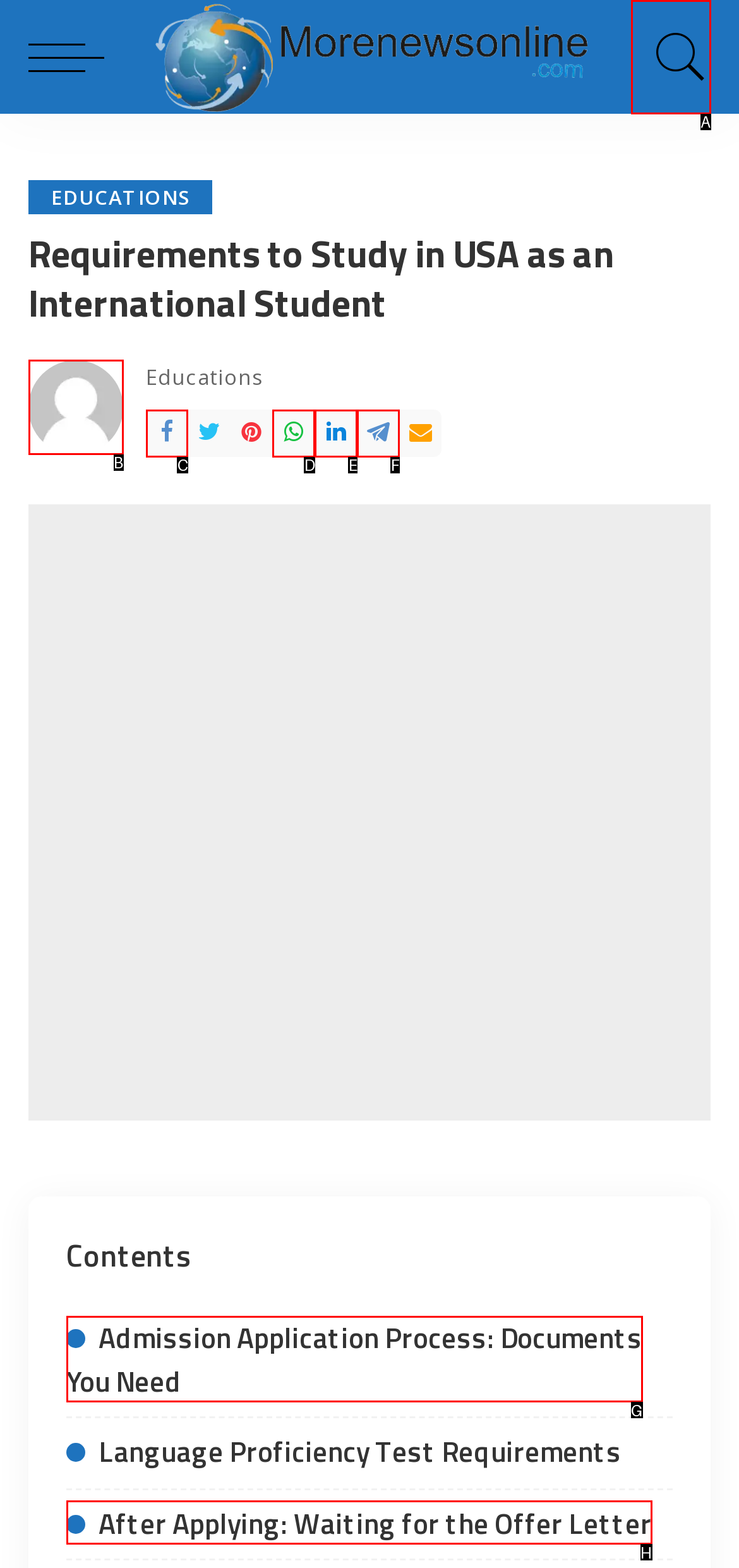Determine which option aligns with the description: title="Search". Provide the letter of the chosen option directly.

A